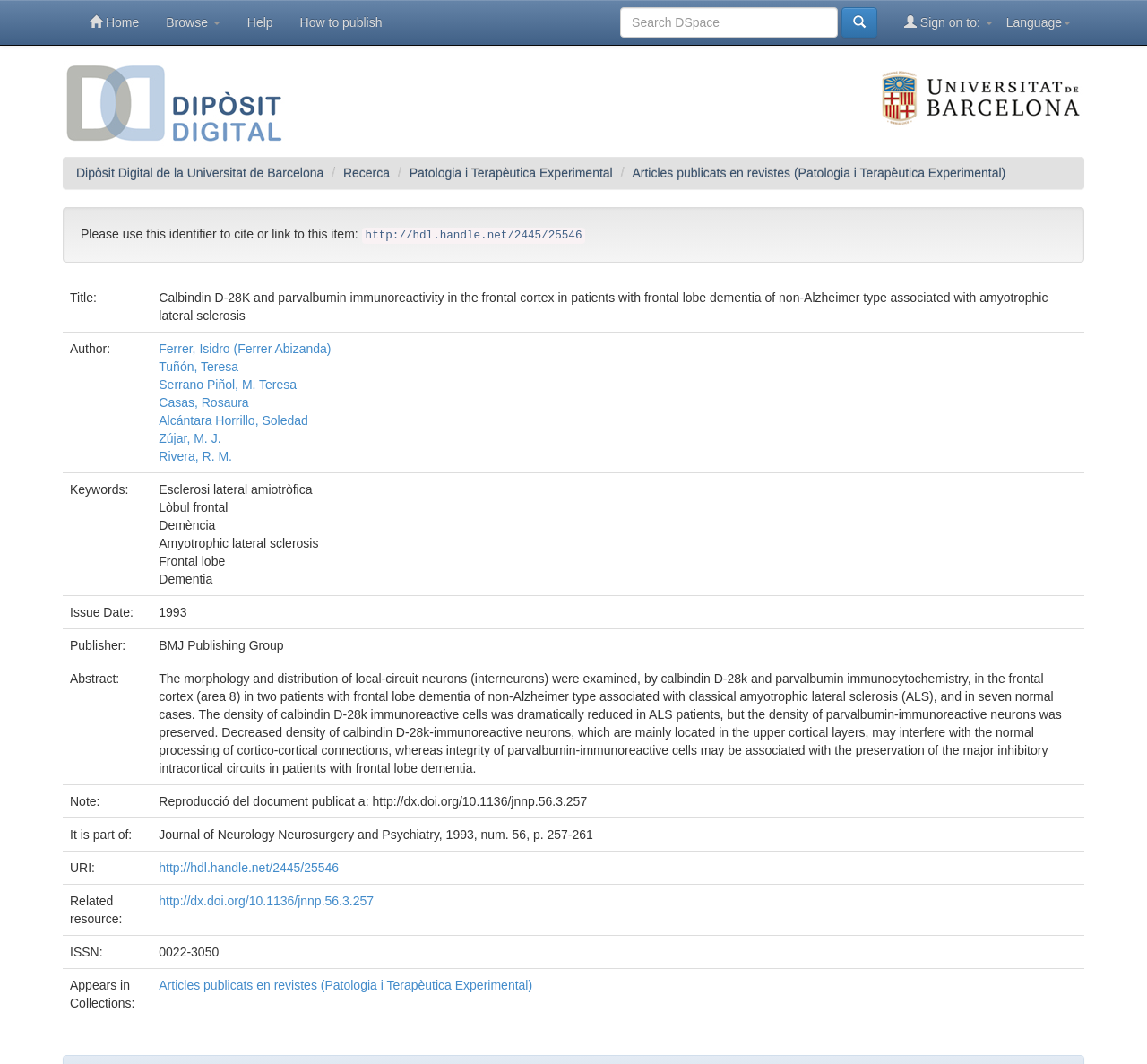Articulate a detailed summary of the webpage's content and design.

The webpage is a digital repository of a university, specifically the University of Barcelona. At the top, there are several links, including "Home", "Browse", "Help", and "How to publish", which are aligned horizontally. To the right of these links, there is a search box and a button with a magnifying glass icon. On the top-right corner, there are two logos: "Logo DD" and "Logo UB".

Below the top section, there are several links, including "Dipòsit Digital de la Universitat de Barcelona", "Recerca", "Patologia i Terapèutica Experimental", and "Articles publicats en revistes (Patologia i Terapèutica Experimental)". These links are aligned horizontally and are likely part of a breadcrumb navigation.

The main content of the webpage is a table with multiple rows, each containing information about a research article. The table has several columns, including "Title", "Author", "Keywords", "Issue Date", "Publisher", "Abstract", "Note", and "It is part of". The article's title is "Calbindin D-28K and parvalbumin immunoreactivity in the frontal cortex in patients with frontal lobe dementia of non-Alzheimer type associated with amyotrophic lateral sclerosis". The authors are listed, along with their names linked to their respective profiles. The keywords include "Esclerosi lateral amiotròfica", "Lòbul frontal", "Demència", "Amyotrophic lateral sclerosis", "Frontal lobe", and "Dementia". The abstract is a lengthy text that summarizes the research article.

The webpage also includes a citation identifier, "http://hdl.handle.net/2445/25546", which is linked to the article's metadata. Additionally, there are links to related resources, including a DOI link and an ISSN number.